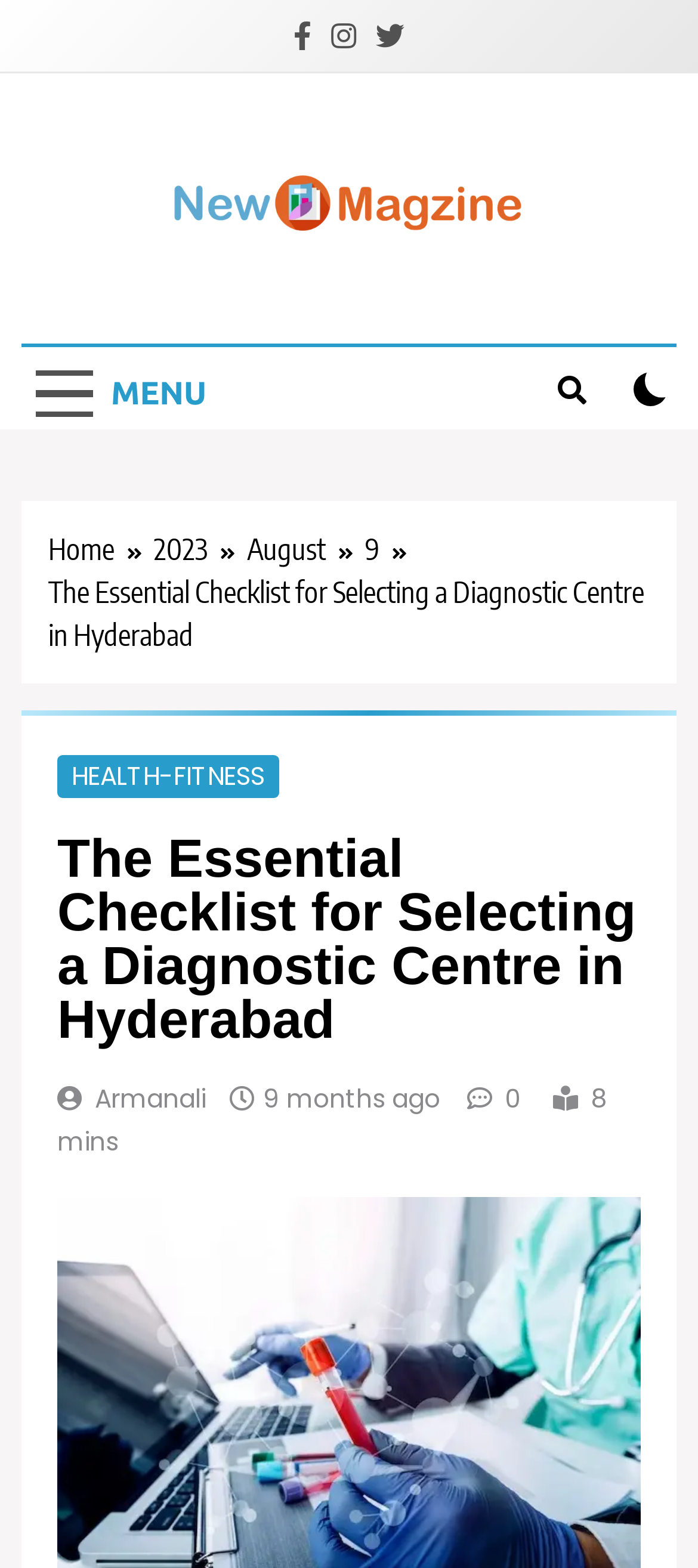With reference to the screenshot, provide a detailed response to the question below:
What is the text of the first heading on the page?

I looked for the first heading element on the page and found the text 'The Essential Checklist for Selecting a Diagnostic Centre in Hyderabad'.